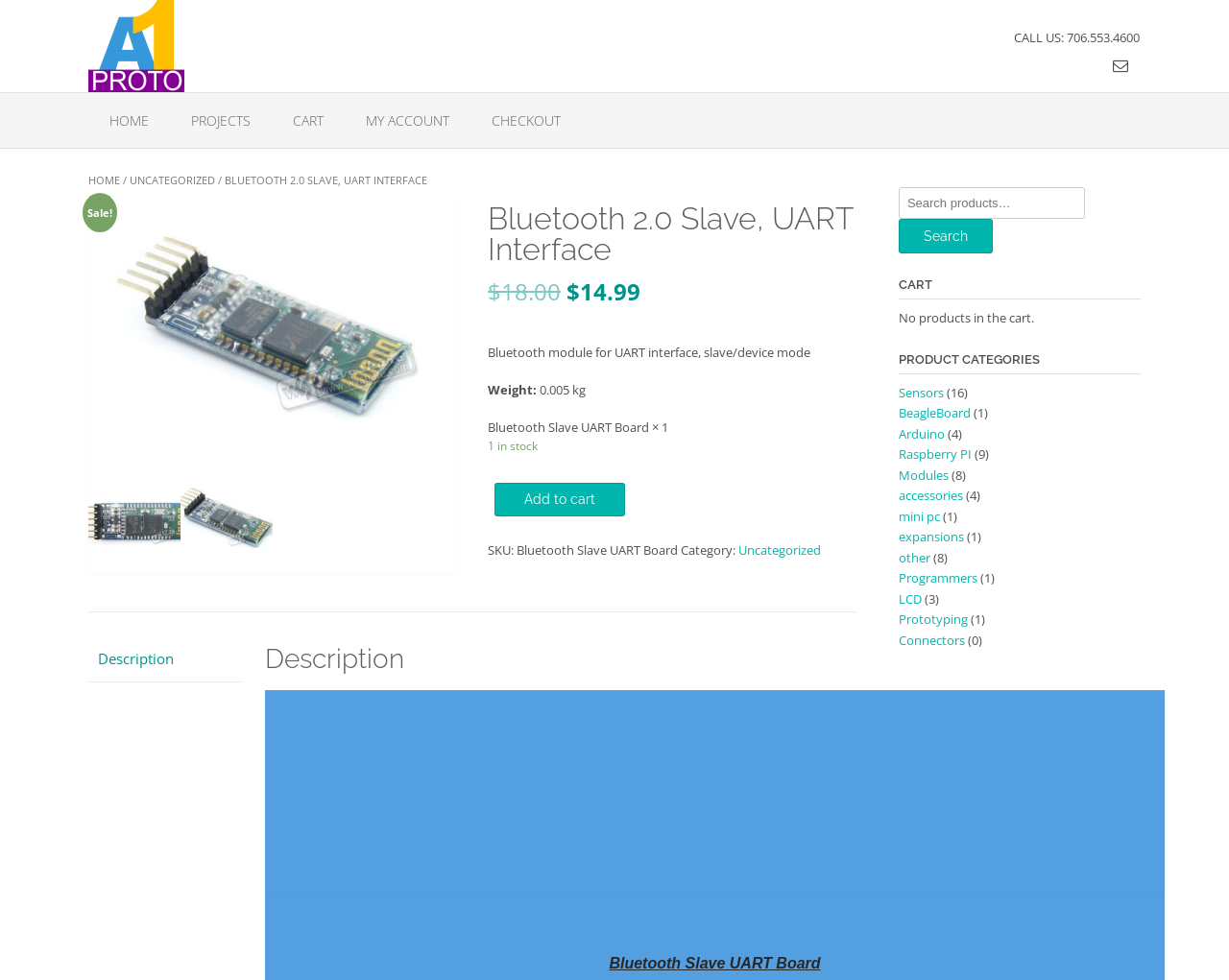What is the price of the Bluetooth Slave UART Board?
Analyze the image and deliver a detailed answer to the question.

I found the price by looking at the product description section, where it says '$14.99' next to the product name.